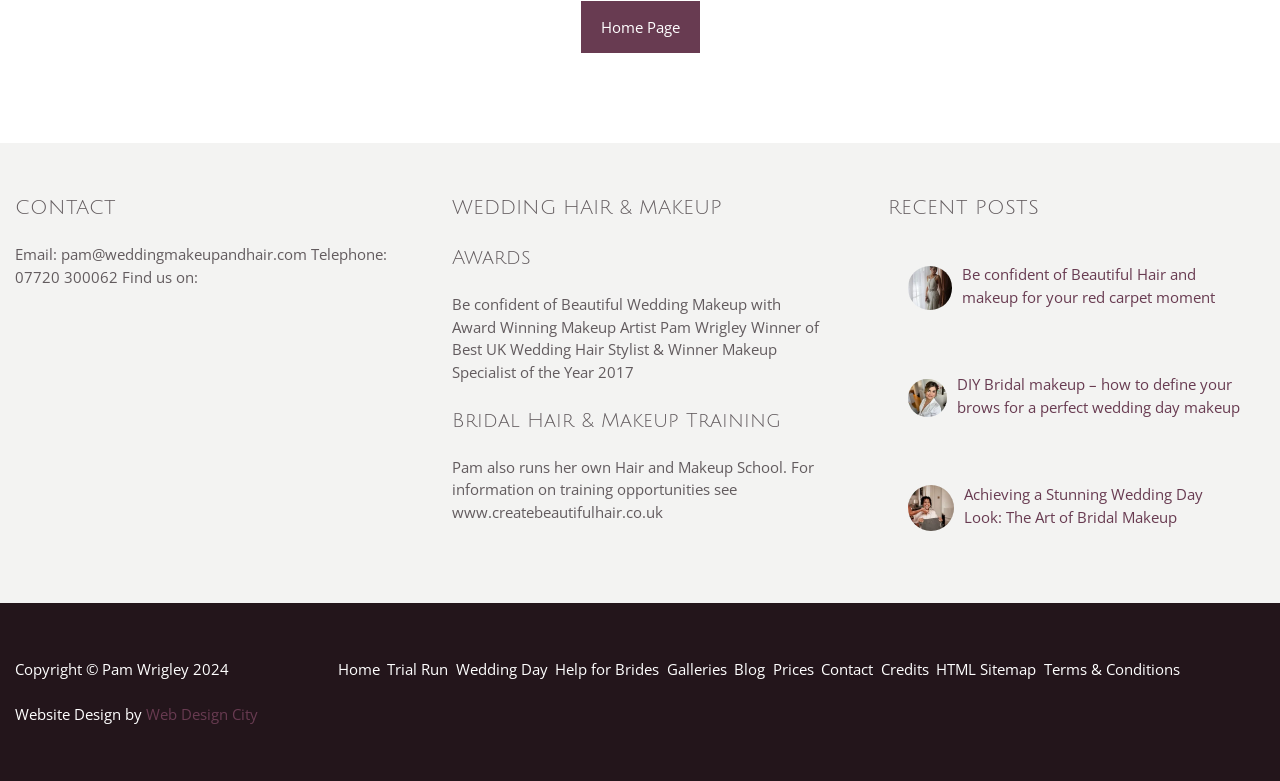Identify the bounding box for the UI element described as: "Galleries". The coordinates should be four float numbers between 0 and 1, i.e., [left, top, right, bottom].

[0.521, 0.843, 0.568, 0.871]